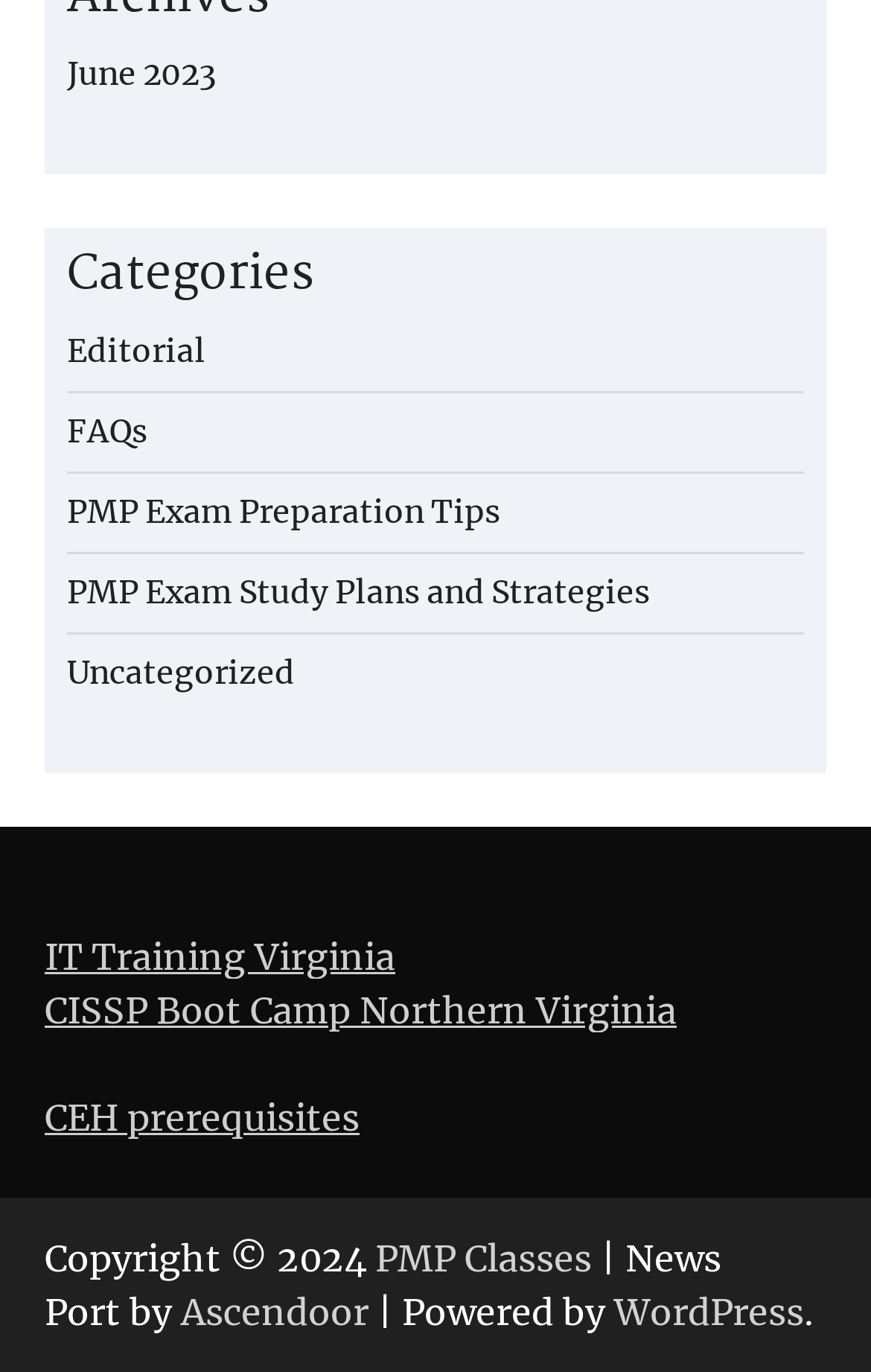Provide a brief response to the question below using one word or phrase:
What is the purpose of the link 'PMP Classes'?

PMP Classes information